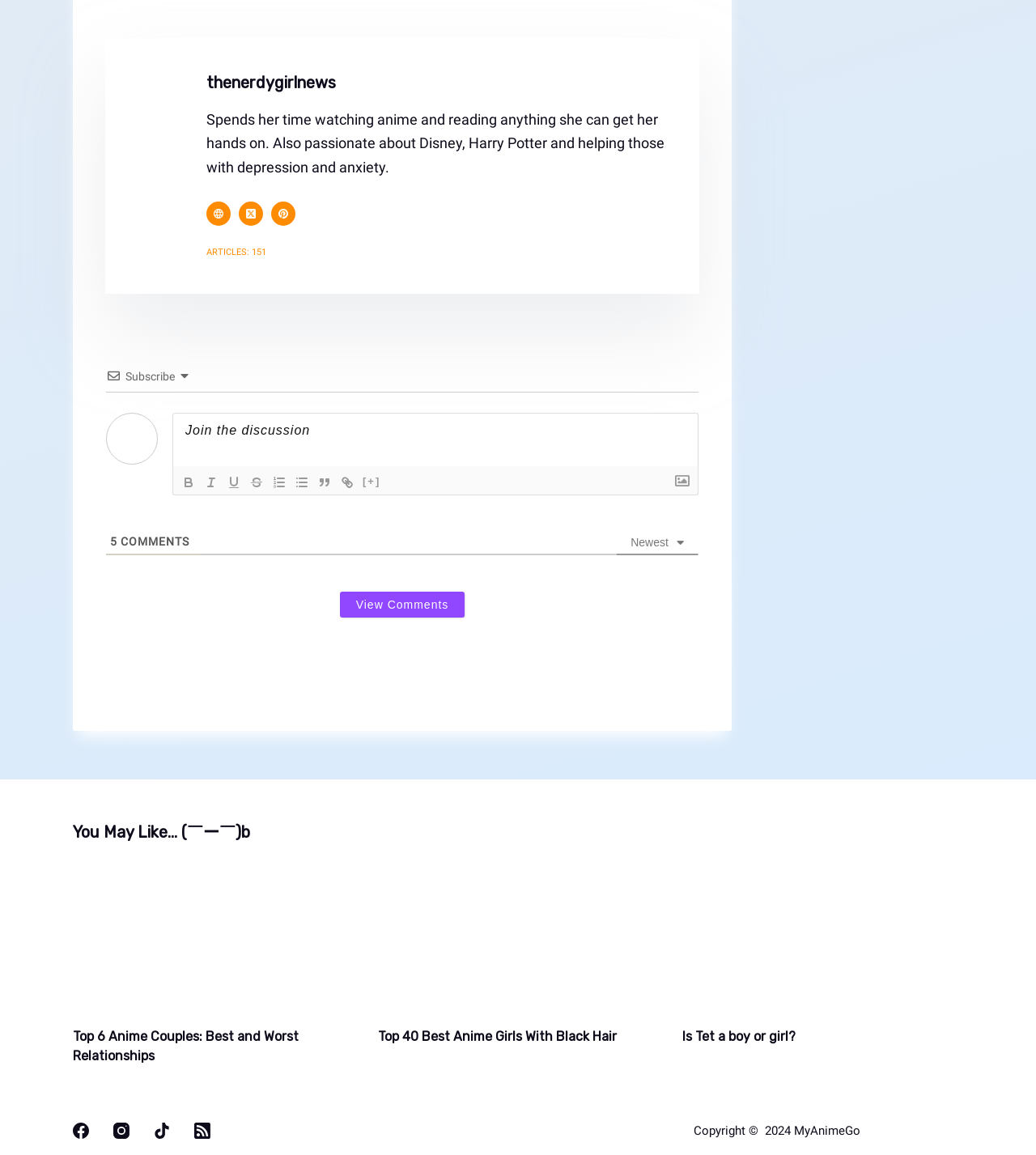Given the element description "aria-label="Pinterest icon"" in the screenshot, predict the bounding box coordinates of that UI element.

[0.262, 0.174, 0.285, 0.195]